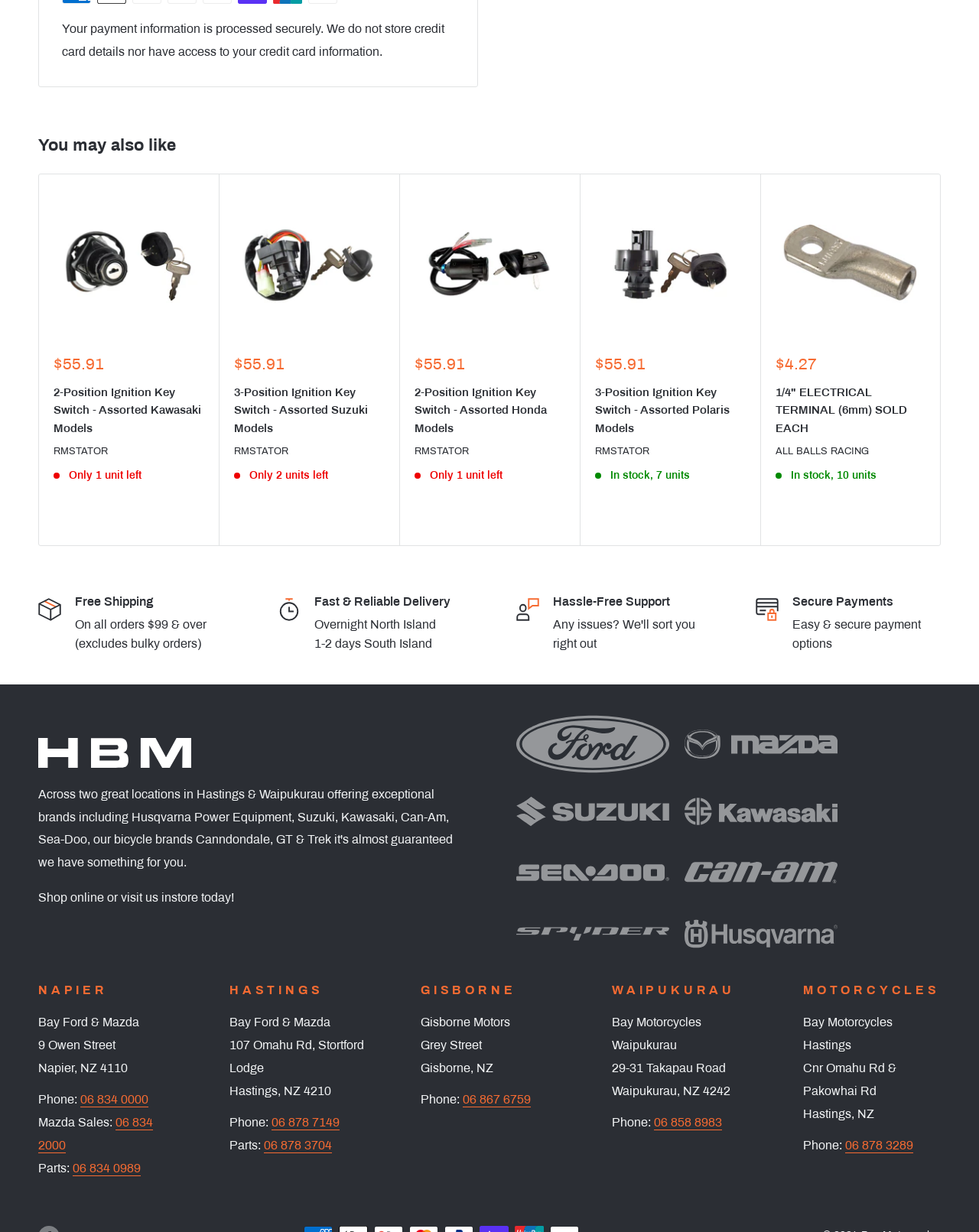What is the shipping policy for orders over $99?
Refer to the image and answer the question using a single word or phrase.

Free Shipping